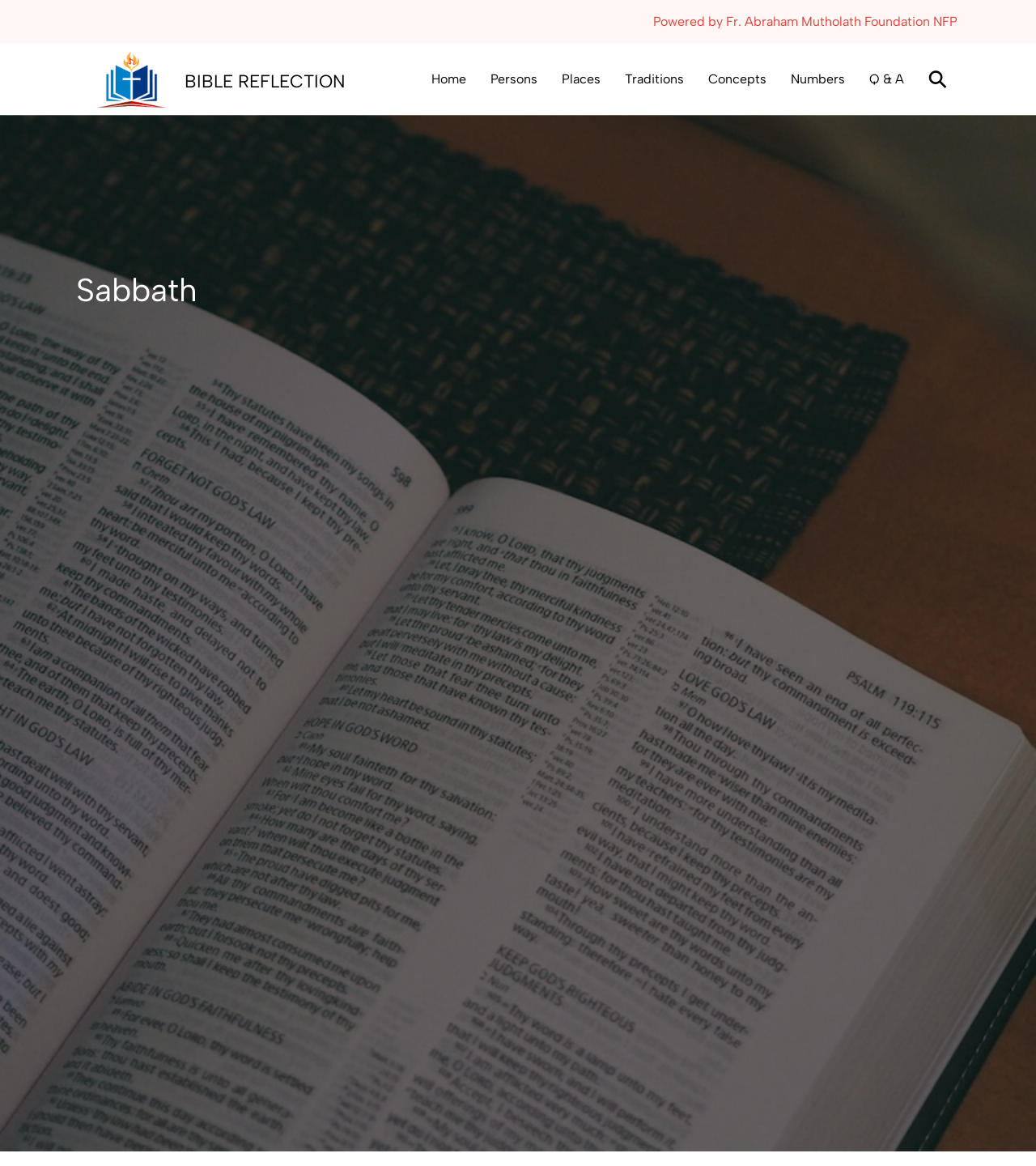Give a concise answer using one word or a phrase to the following question:
How many main navigation links are there on this webpage?

7